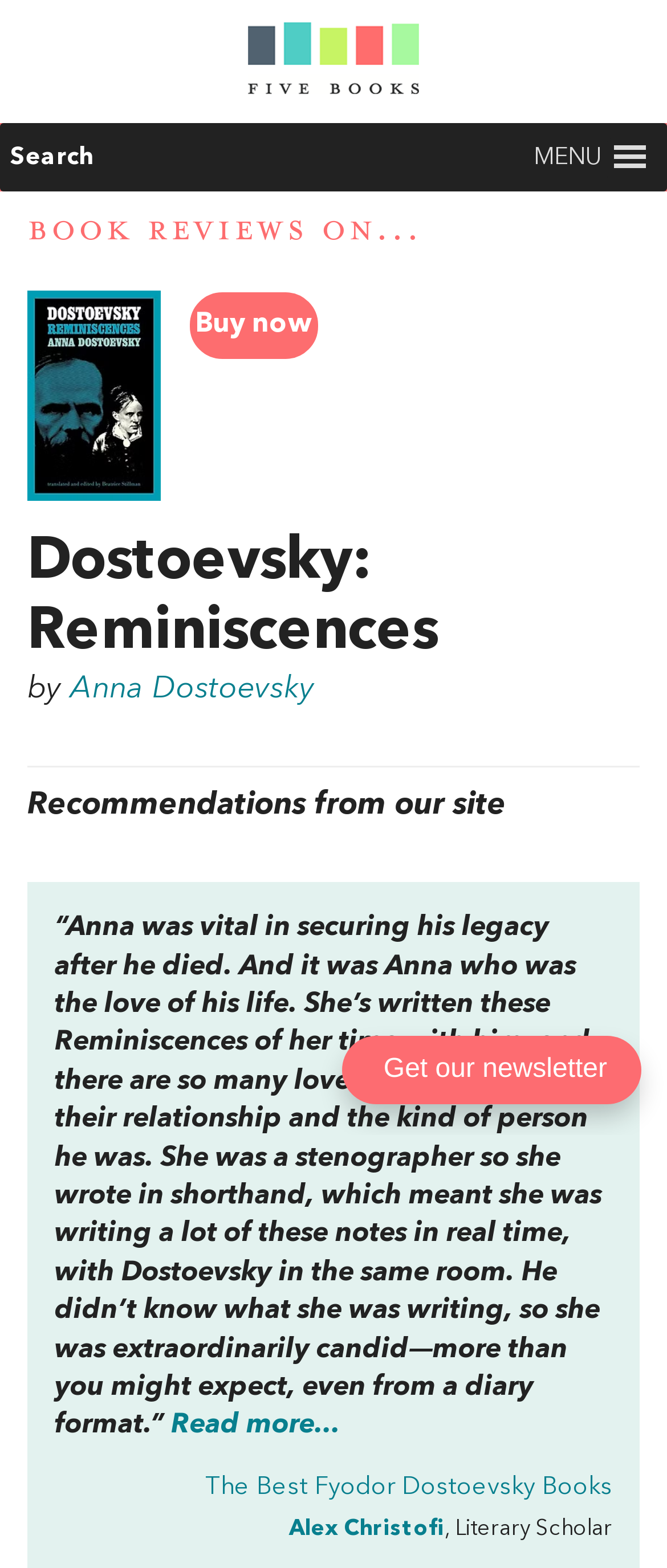Bounding box coordinates are specified in the format (top-left x, top-left y, bottom-right x, bottom-right y). All values are floating point numbers bounded between 0 and 1. Please provide the bounding box coordinate of the region this sentence describes: alt="Five Books"

[0.372, 0.014, 0.628, 0.039]